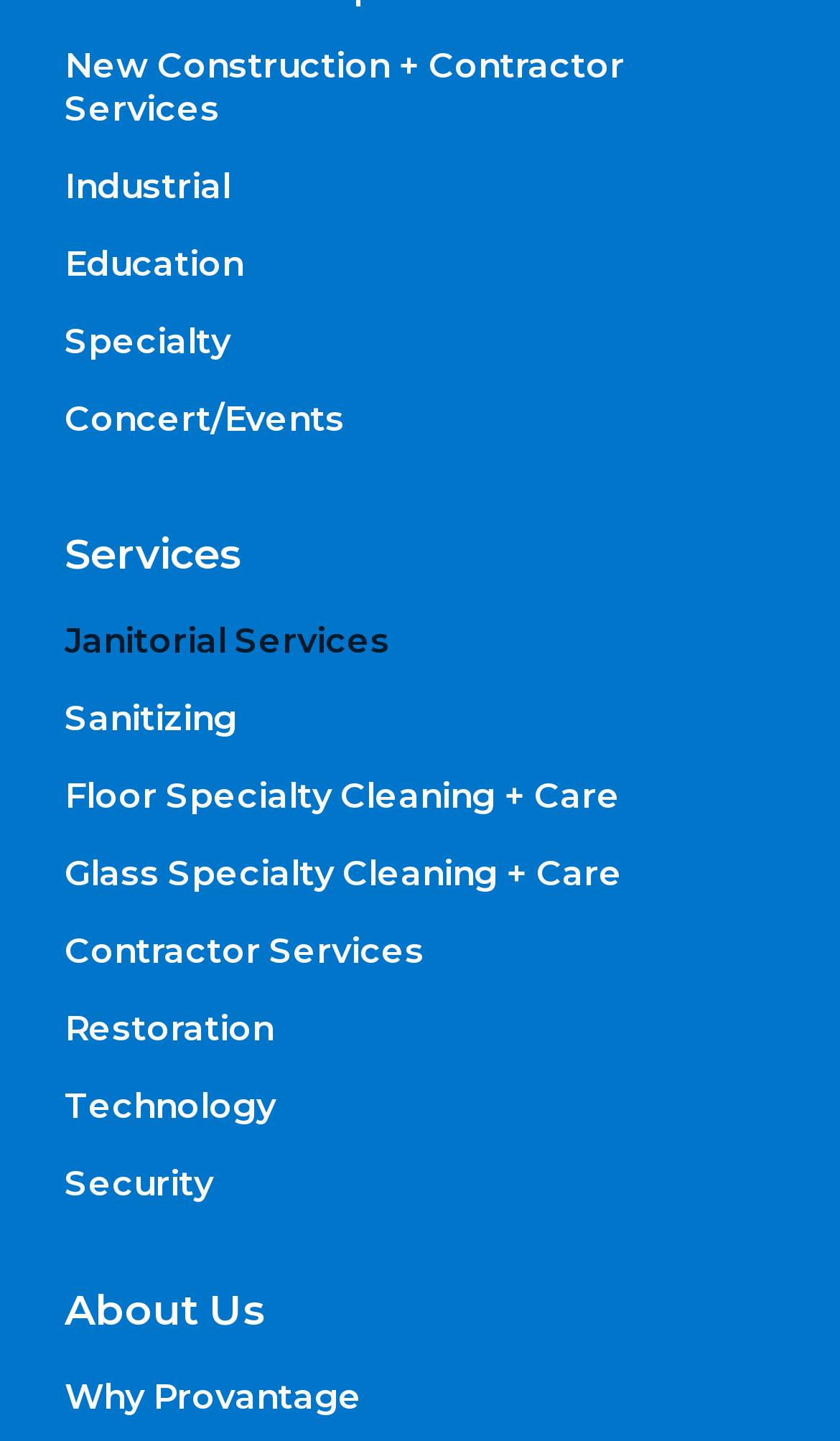Determine the bounding box coordinates of the region to click in order to accomplish the following instruction: "Click on New Construction + Contractor Services". Provide the coordinates as four float numbers between 0 and 1, specifically [left, top, right, bottom].

[0.077, 0.02, 0.923, 0.103]